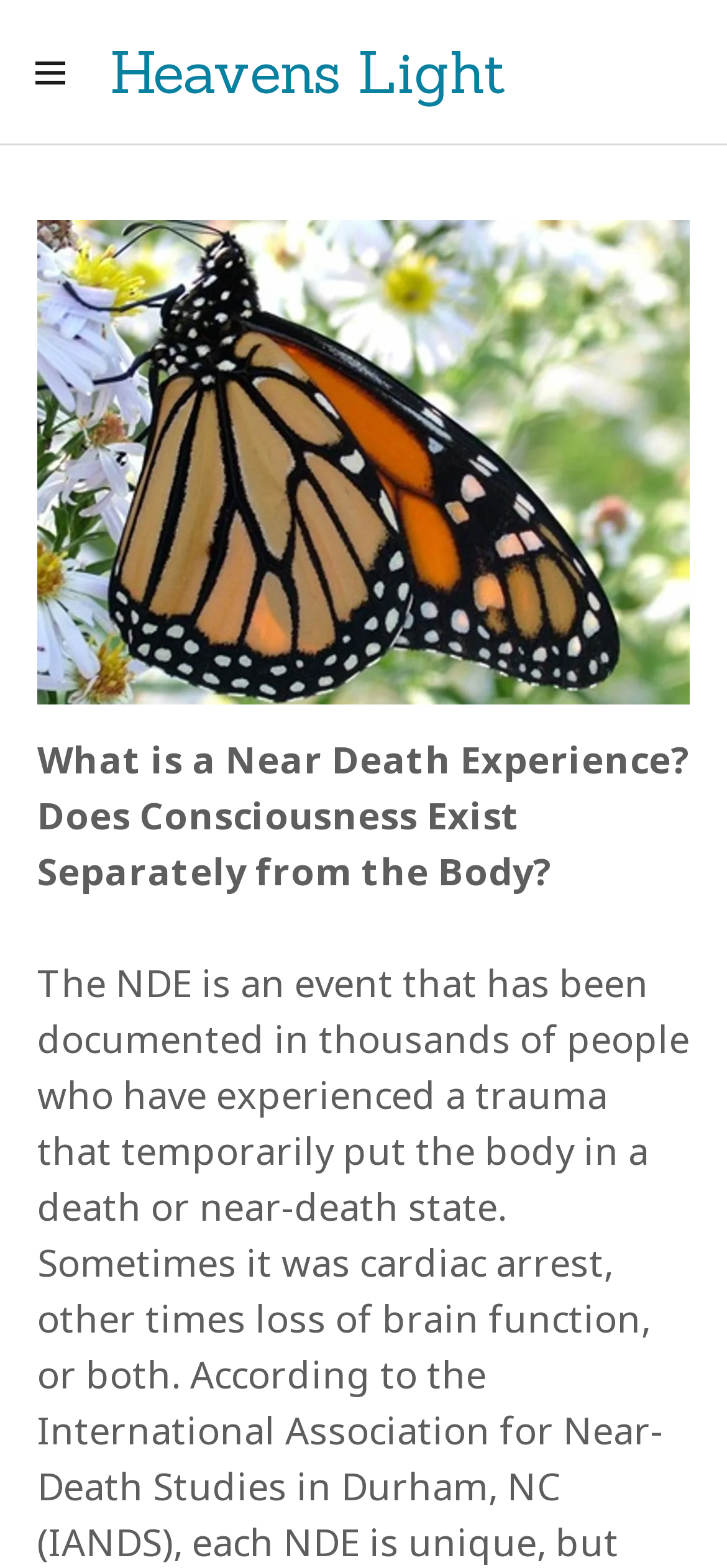Answer the following in one word or a short phrase: 
Is there an image on the webpage?

Yes